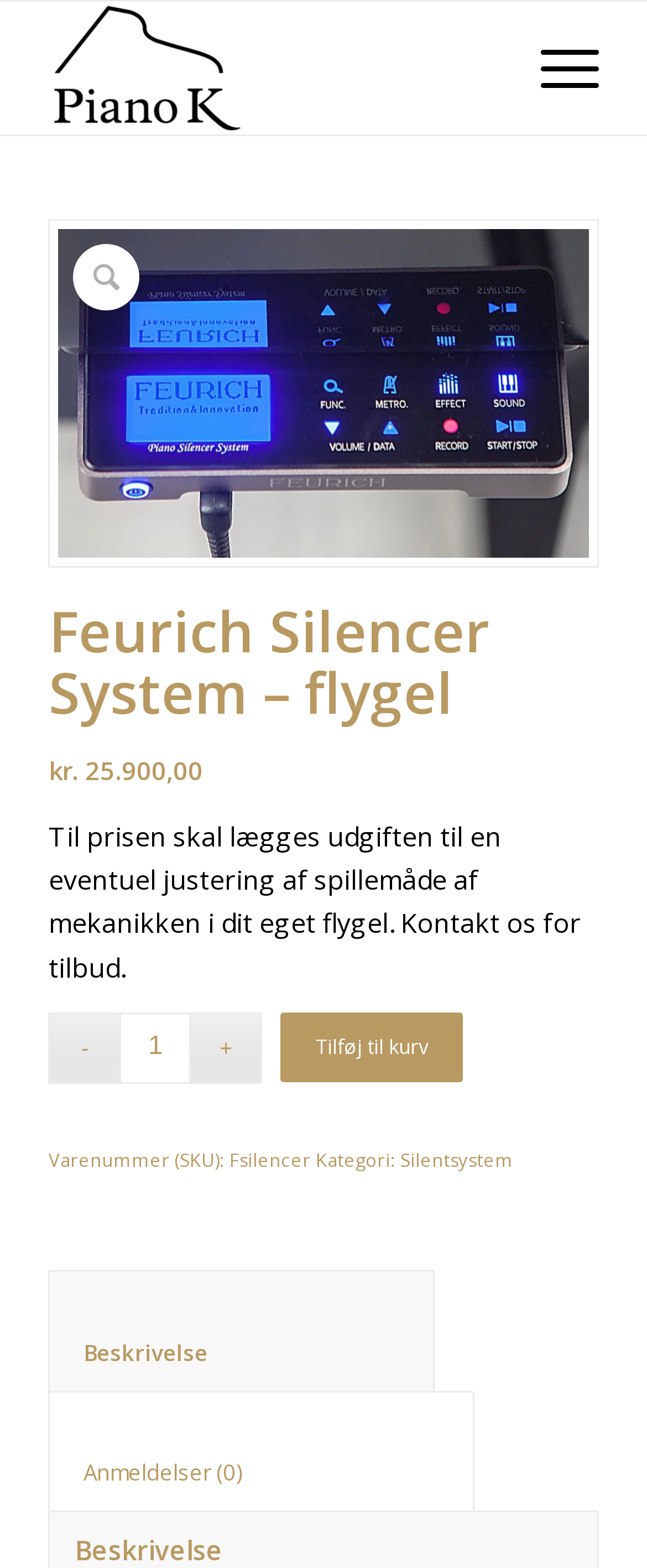Explain the contents of the webpage comprehensively.

This webpage appears to be a product page for the "Feurich Silencer System" piano. At the top, there is a logo image with the text "Piano K" next to it. Below the logo, there are three links, with the middle one being an image. 

The main content of the page starts with a heading that reads "Feurich Silencer System – flygel". Below the heading, there is a price listed as "kr. 25,900,00". 

Following the price, there is a paragraph of text that explains that the price does not include any potential adjustments to the piano's mechanics. The text also invites the user to contact the seller for a quote.

Underneath the paragraph, there is a section with buttons to adjust the quantity of the product, a "Tilføj til kurv" (add to cart) button, and some product information, including the product number (SKU) and category.

At the bottom of the page, there is a horizontal tab list with two tabs: "Beskrivelse" (description) and "Anmeldelser" (reviews). The "Beskrivelse" tab is not selected by default, but when selected, it displays a description of the product. The "Anmeldelser" tab is also not selected by default, and it appears to be empty, with no reviews listed.